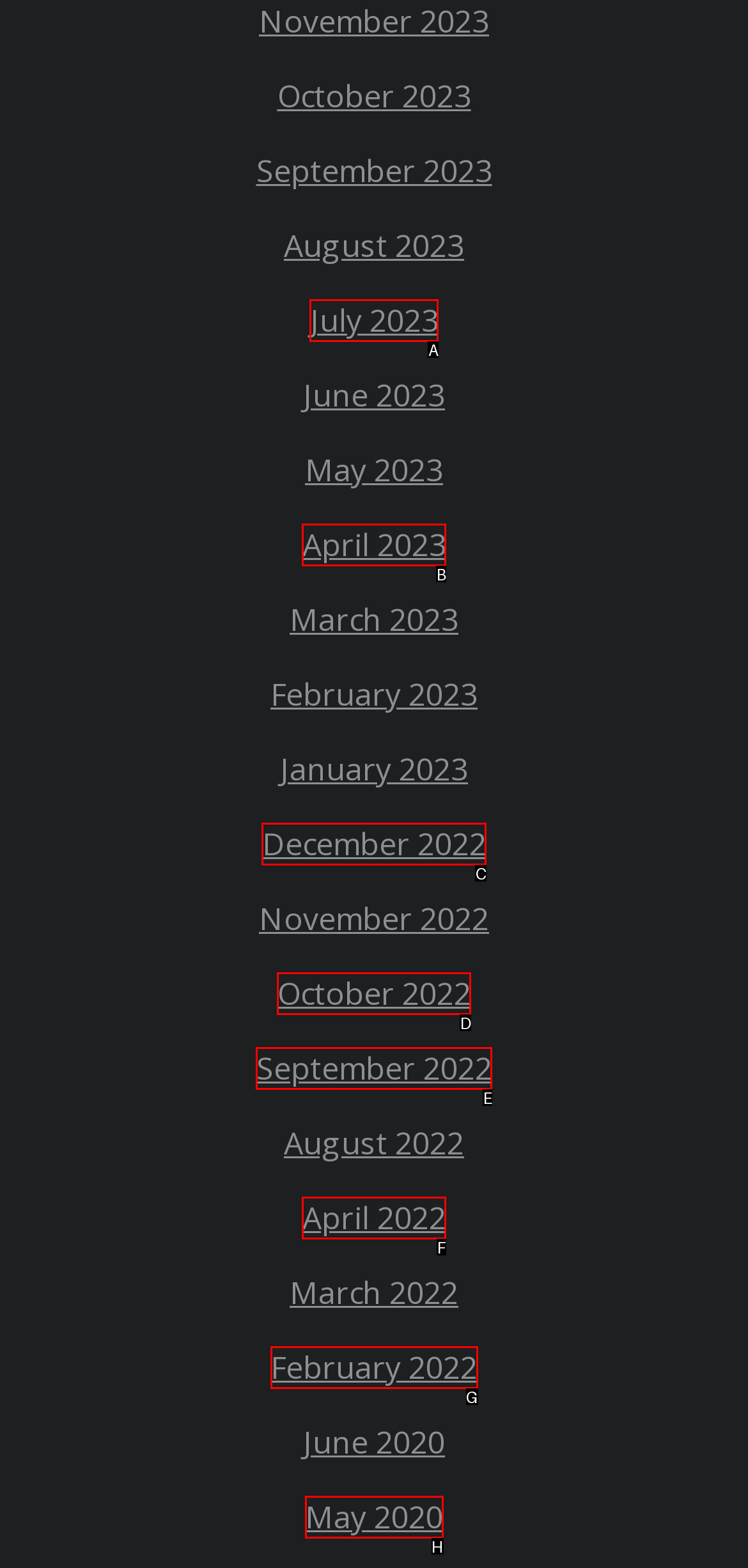Given the description: October 2022, pick the option that matches best and answer with the corresponding letter directly.

D